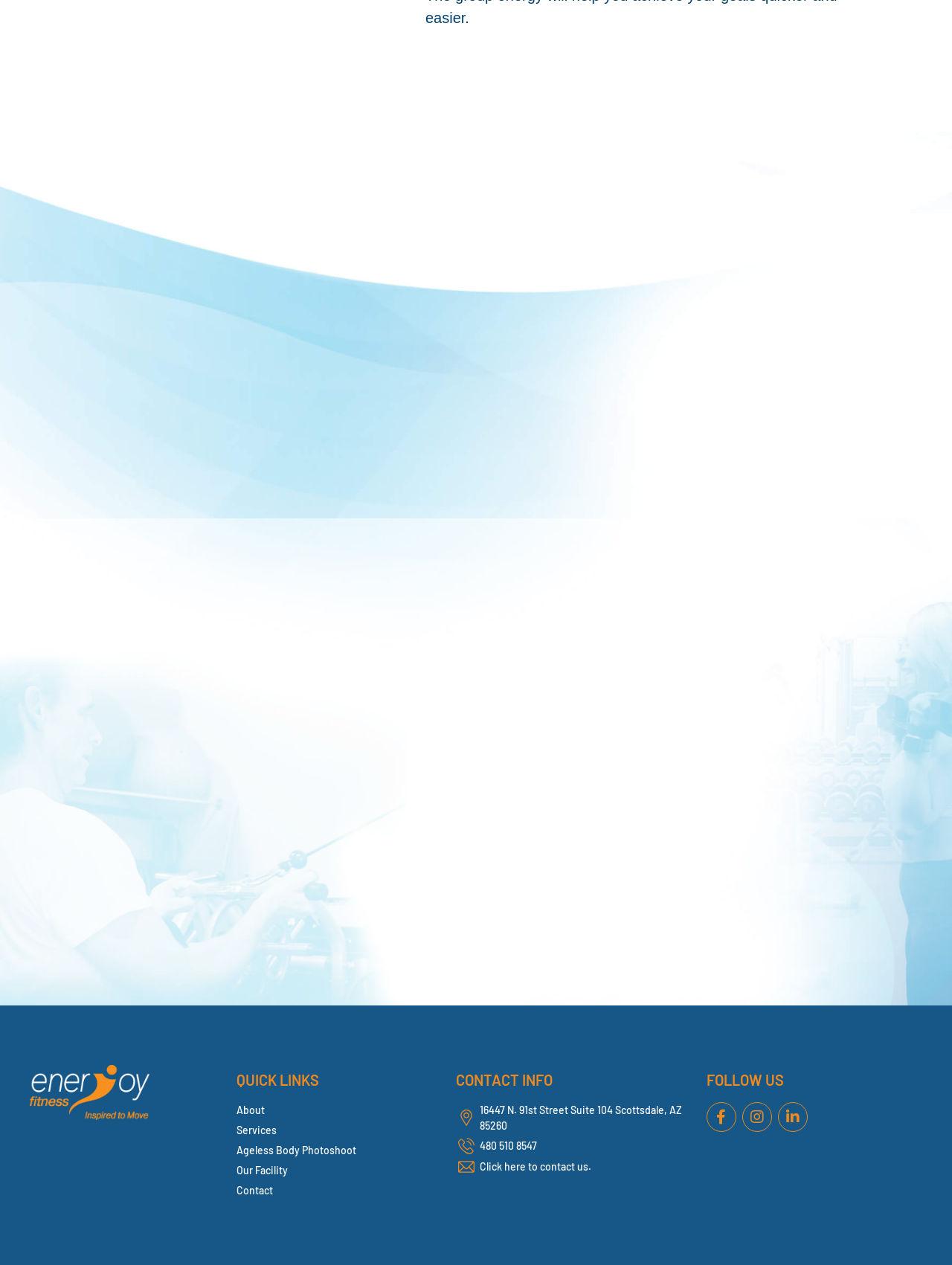What is the purpose of the 'Click here to contact us' link?
Based on the image, answer the question with as much detail as possible.

I found the answer by looking at the 'CONTACT INFO' section, where there is a link with the text 'Click here to contact us'. This link is likely intended to allow users to contact the facility directly.